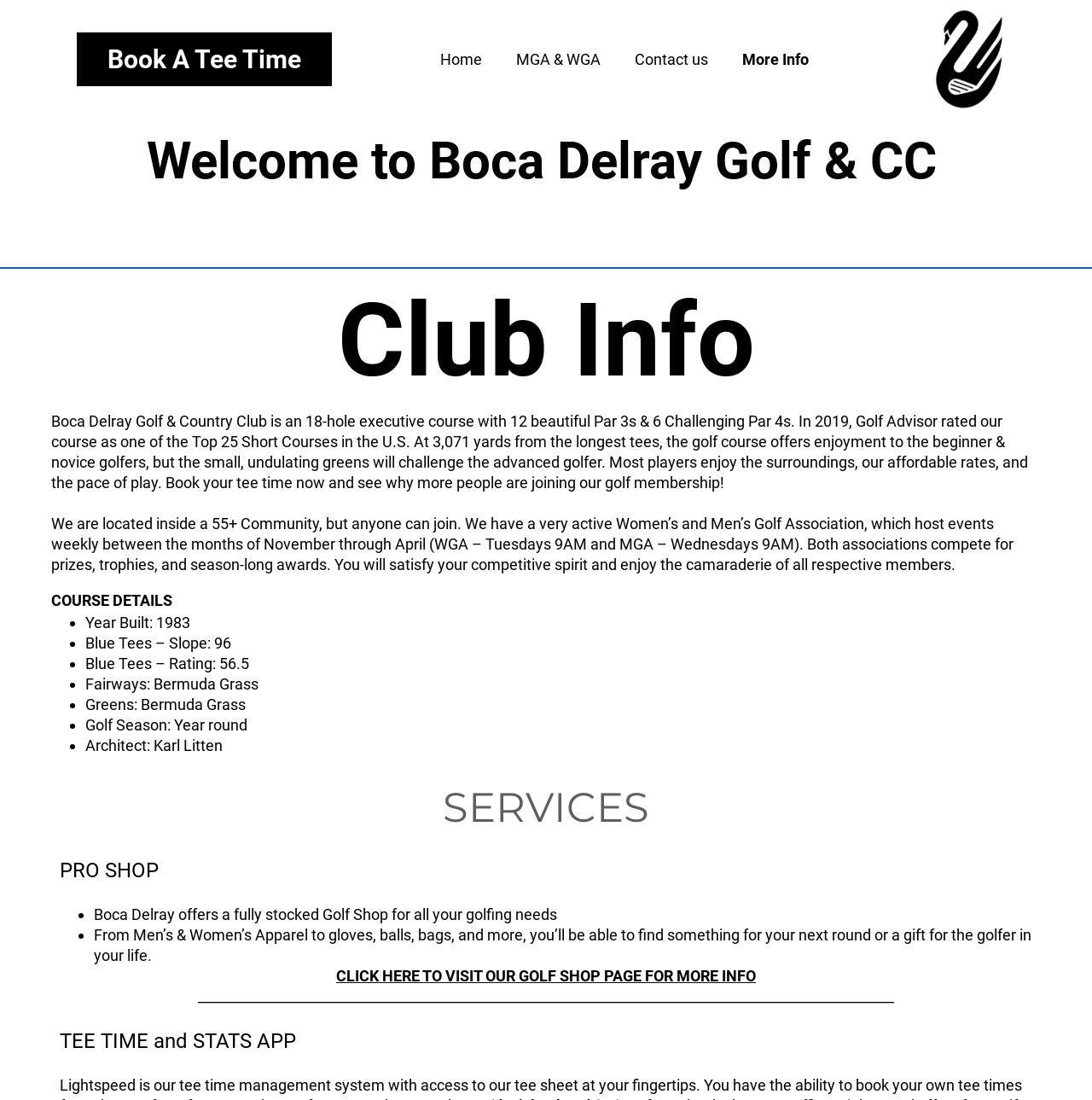What is the name of the golf course?
Kindly offer a comprehensive and detailed response to the question.

The name of the golf course can be found in the heading 'Welcome to Boca Delray Golf & CC' which is located at the top of the webpage.